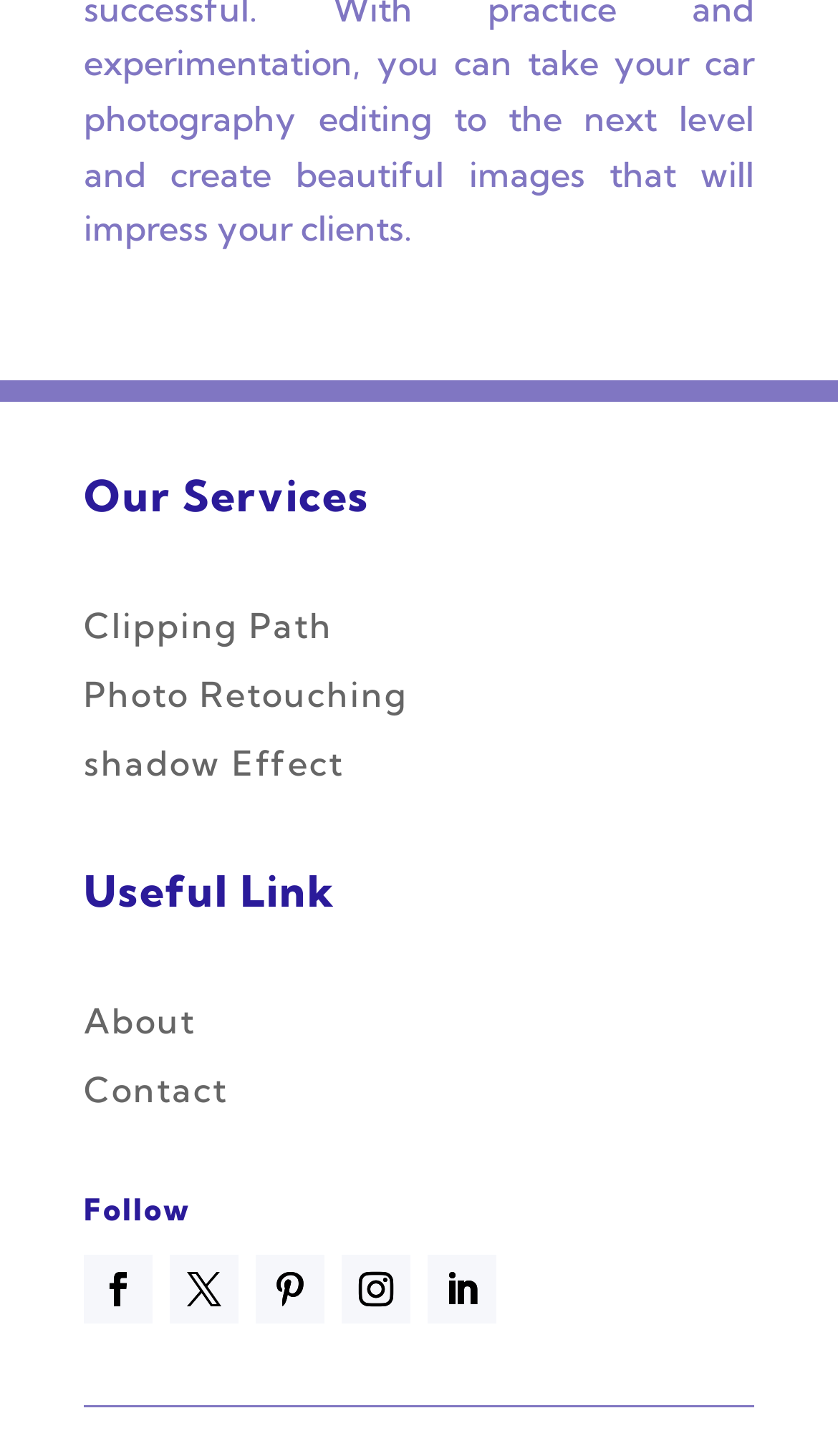Use a single word or phrase to answer this question: 
How many social media platforms can be followed?

5